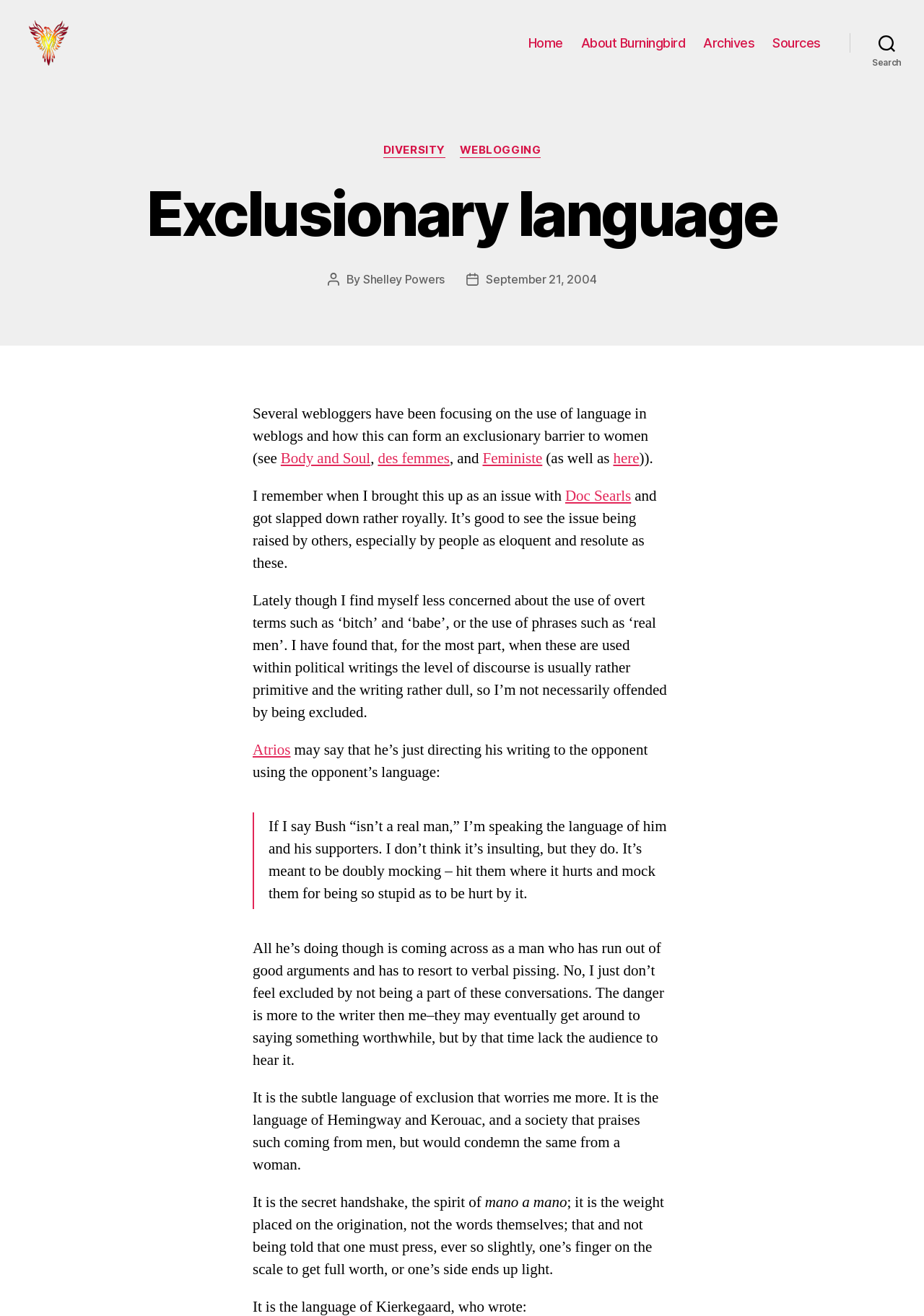Predict the bounding box of the UI element based on this description: "About Burningbird".

[0.629, 0.034, 0.742, 0.046]